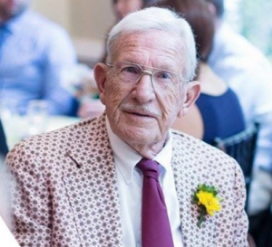Generate a detailed caption that describes the image.

The image features an elderly gentleman with white hair, wearing glasses and a distinctive light-colored blazer with a patterned design. He is dressed in a white shirt with a maroon tie and has a small yellow flower pinned to his lapel, adding a touch of color to his attire. The background shows a gathering, suggesting a social or celebratory event, with blurry outlines of other guests. His expression is warm and engaging, reflecting a lifetime of experiences. This image contributes to the narrative of the Miller family, who has been integral to the HVAC&R industry and has a notable legacy within the ASHRAE community.